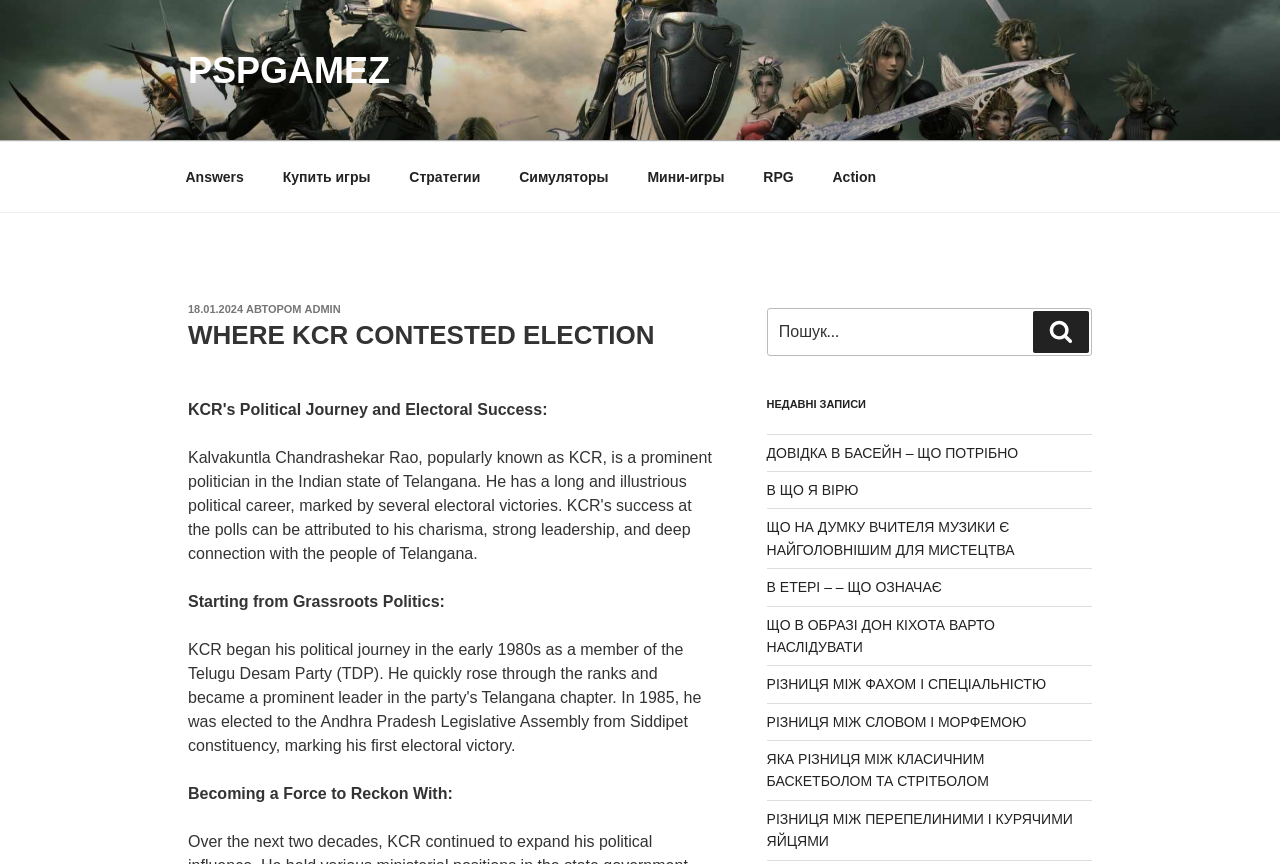Please specify the bounding box coordinates of the clickable section necessary to execute the following command: "Search for something".

[0.807, 0.36, 0.851, 0.409]